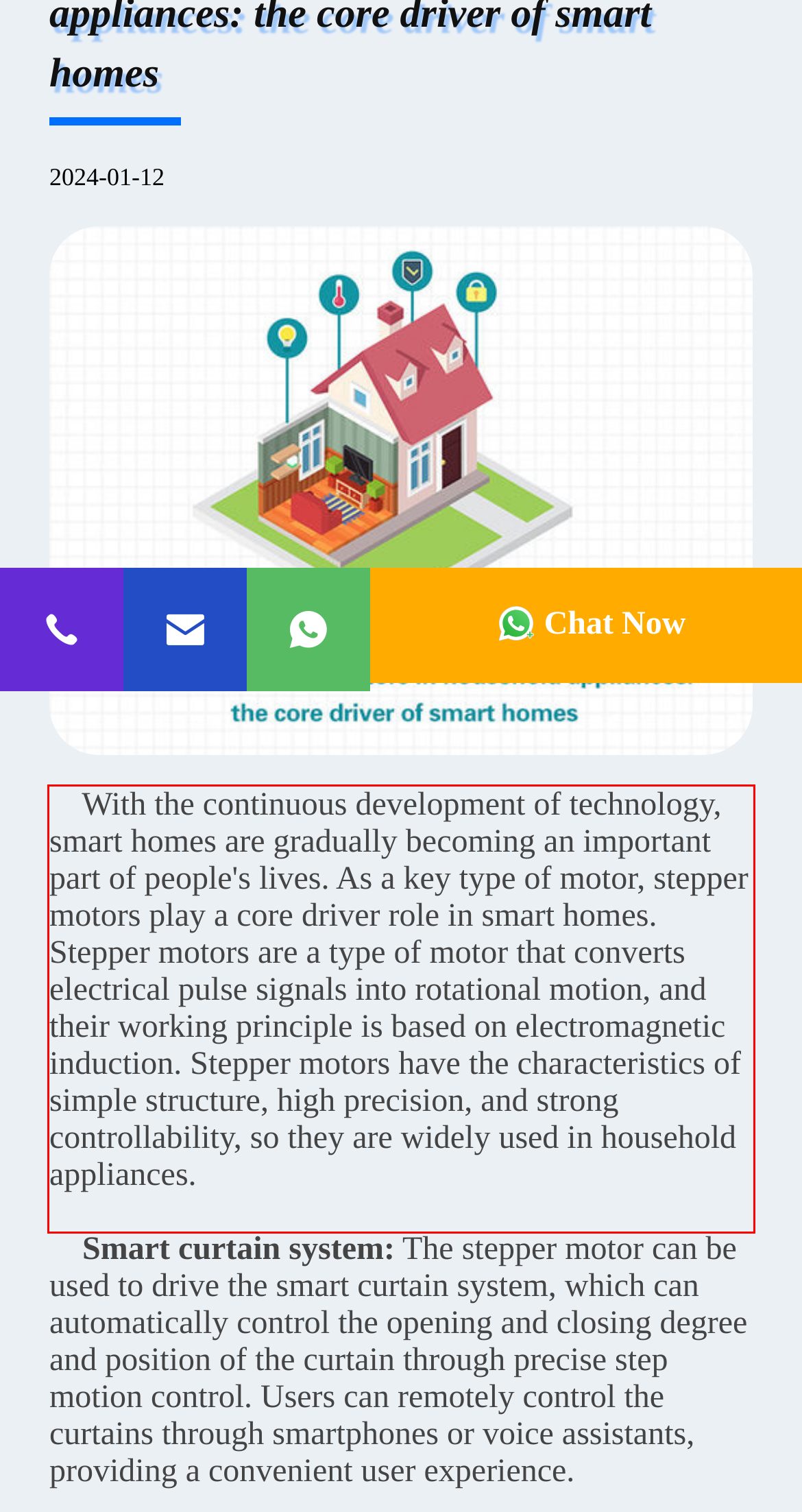In the given screenshot, locate the red bounding box and extract the text content from within it.

With the continuous development of technology, smart homes are gradually becoming an important part of people's lives. As a key type of motor, stepper motors play a core driver role in smart homes. Stepper motors are a type of motor that converts electrical pulse signals into rotational motion, and their working principle is based on electromagnetic induction. Stepper motors have the characteristics of simple structure, high precision, and strong controllability, so they are widely used in household appliances.